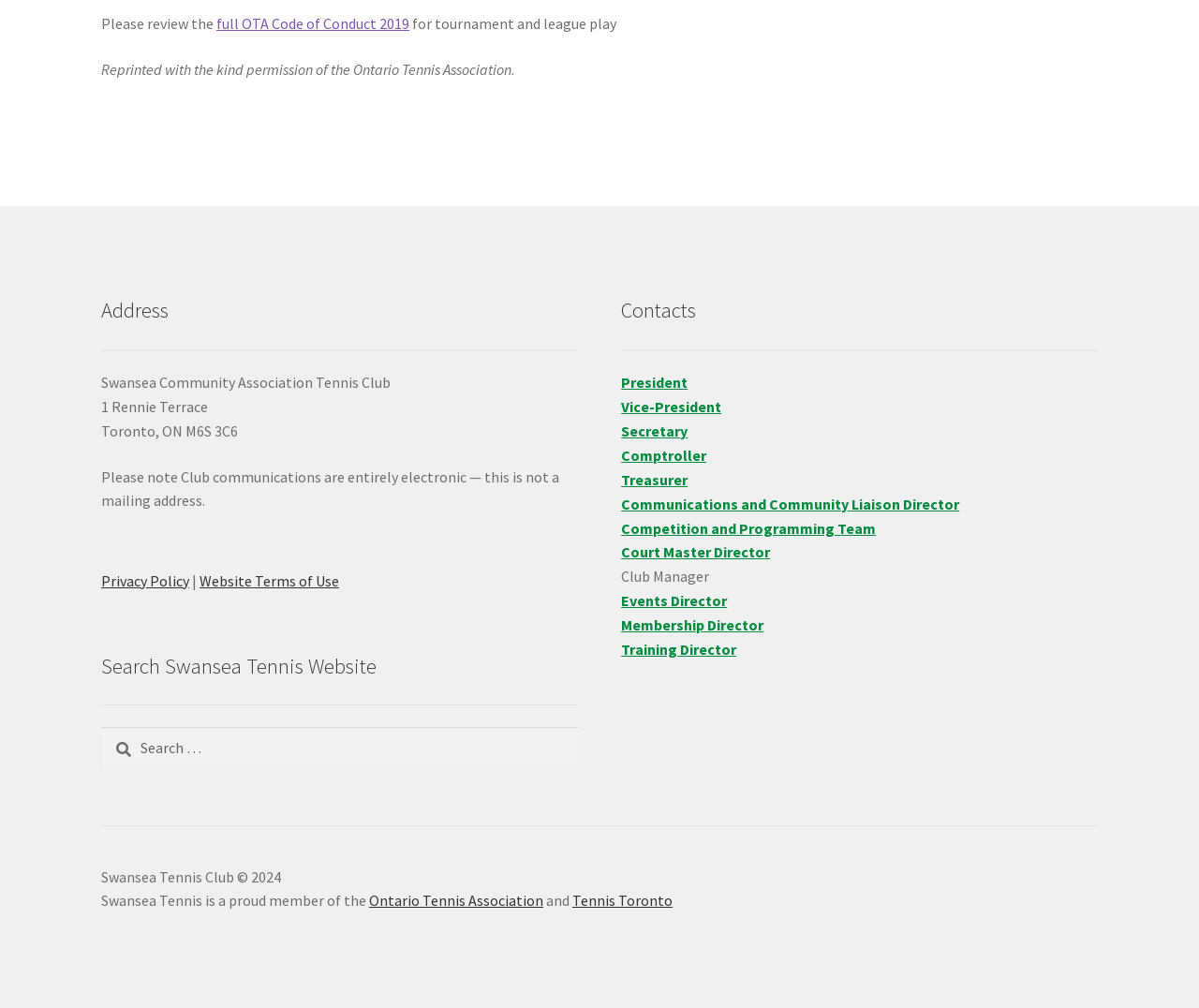Locate the bounding box coordinates of the clickable part needed for the task: "Contact the President".

[0.518, 0.37, 0.574, 0.389]